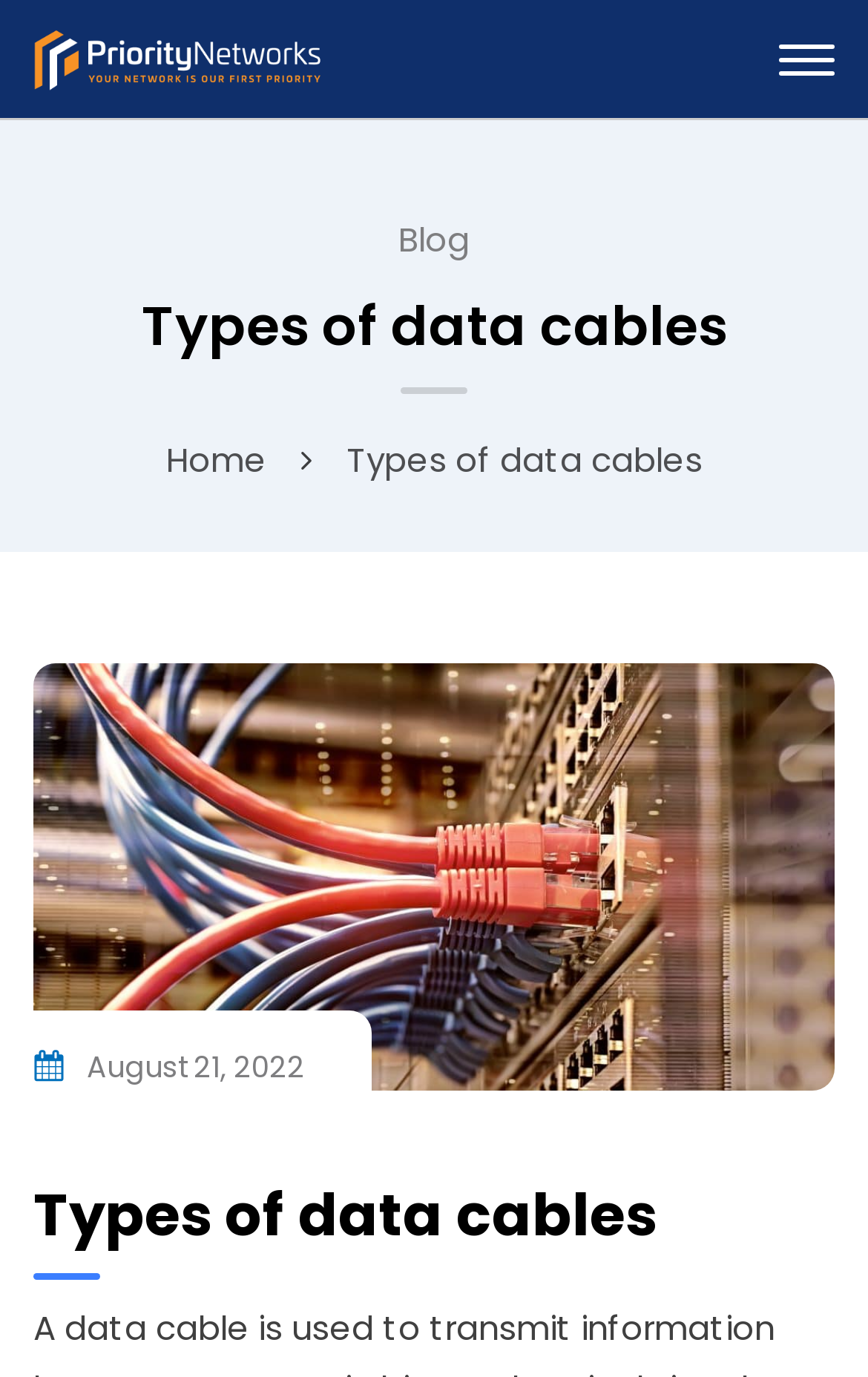Please find the bounding box for the UI component described as follows: "August 21, 2022".

[0.1, 0.759, 0.351, 0.79]